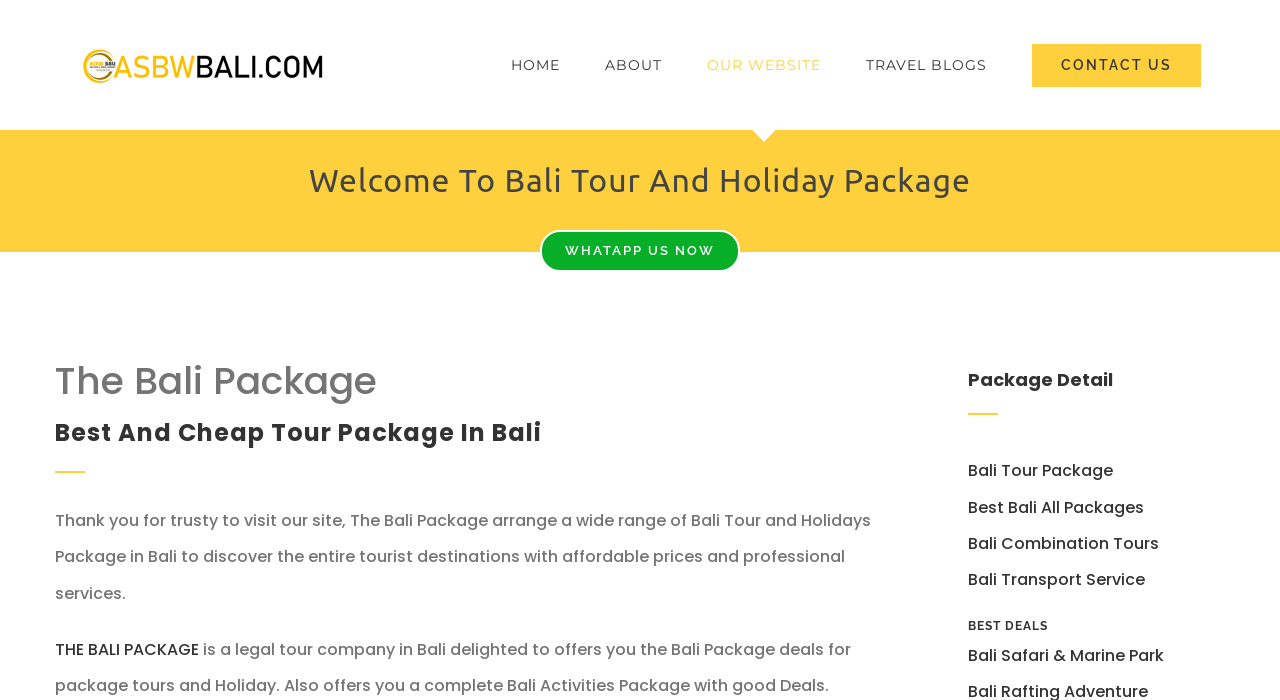Determine the bounding box coordinates for the region that must be clicked to execute the following instruction: "Click the HOME link".

[0.399, 0.0, 0.438, 0.186]